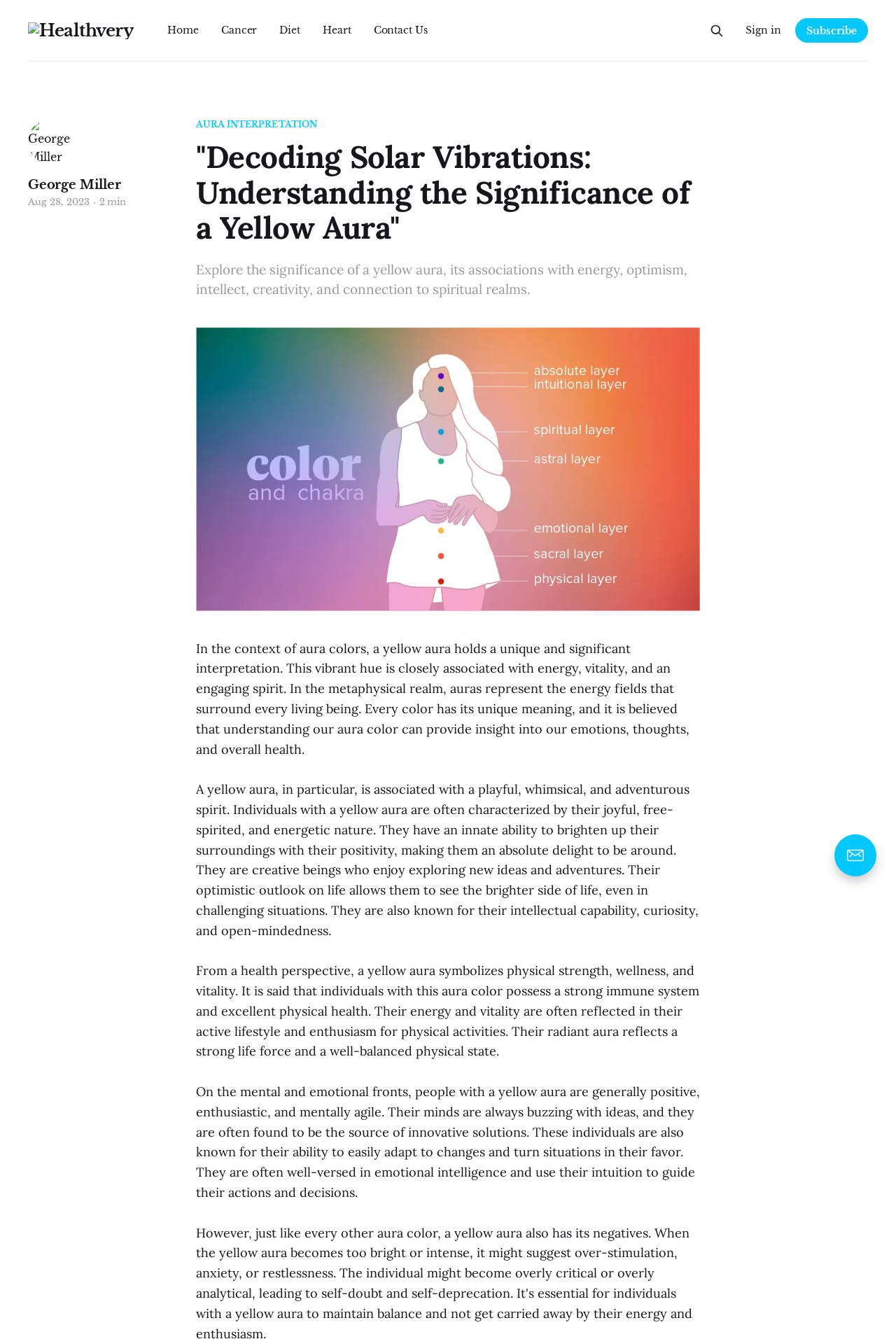Can you specify the bounding box coordinates for the region that should be clicked to fulfill this instruction: "Click on the 'AURA INTERPRETATION' link".

[0.219, 0.088, 0.354, 0.098]